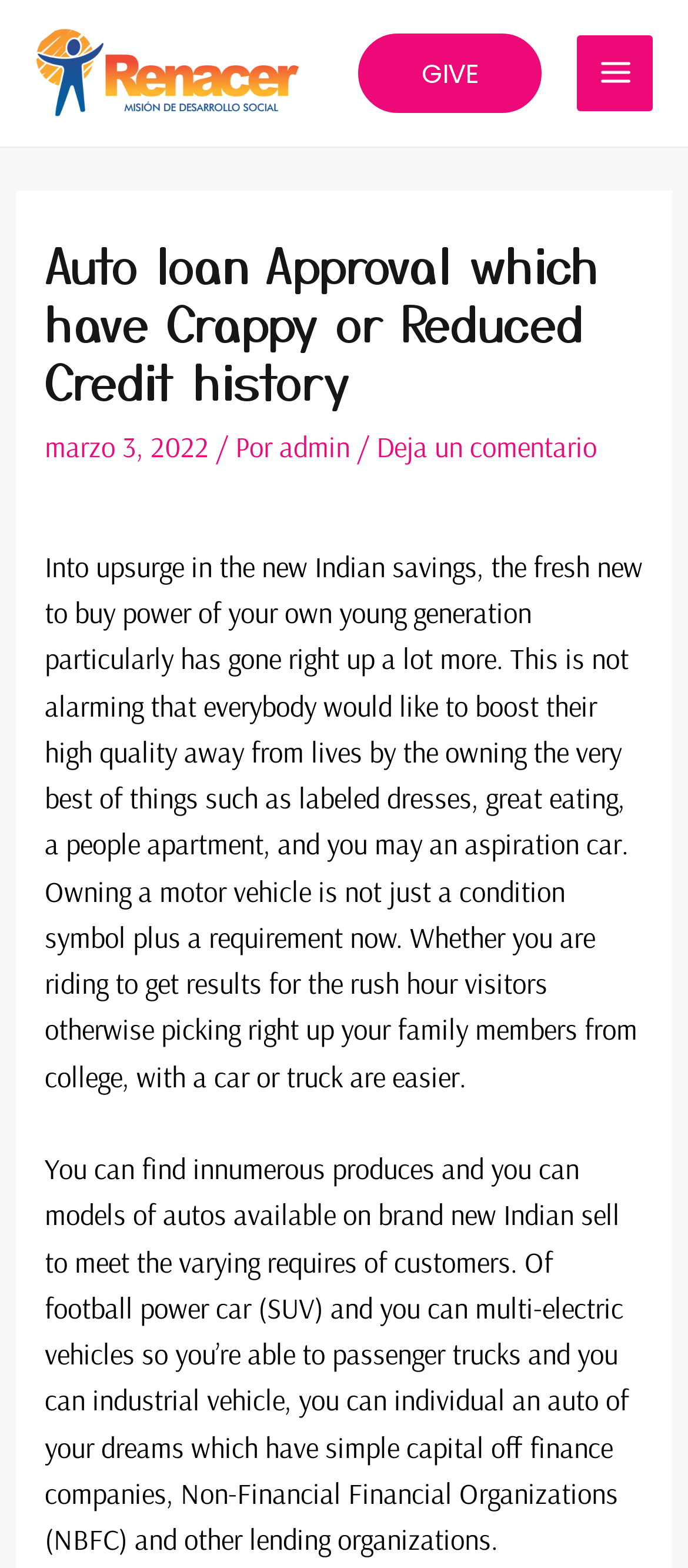What is the purpose of owning a car according to the article?
Could you please answer the question thoroughly and with as much detail as possible?

The purpose of owning a car according to the article is not only a status symbol but also a requirement, as mentioned in the paragraph that starts with 'Owning a motor vehicle is not just a condition symbol plus a requirement now...'. The article suggests that owning a car is necessary for daily life, such as commuting to work or picking up family members from school.